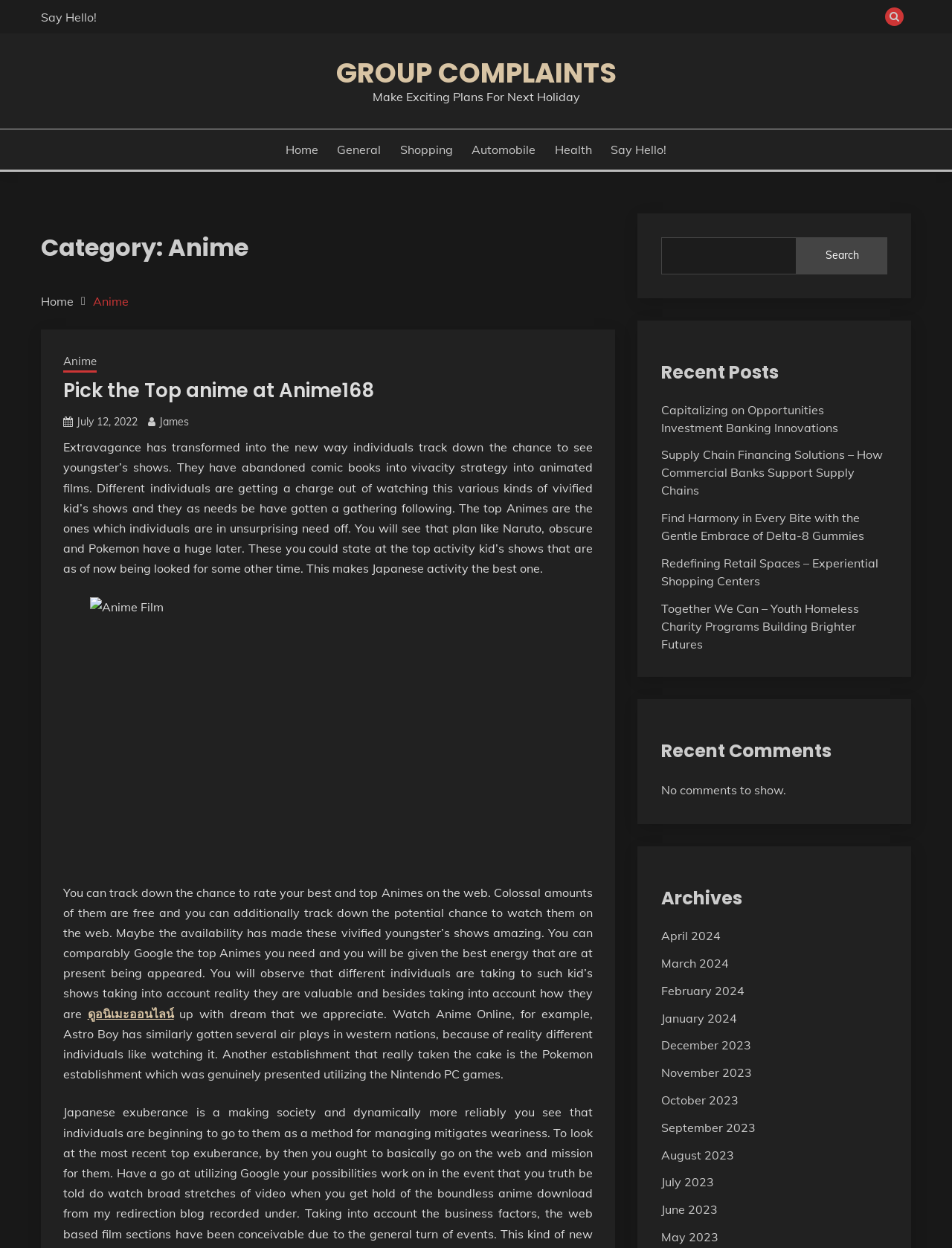Generate a comprehensive description of the webpage.

This webpage is about anime and group complaints. At the top, there is a navigation menu with links to "Home", "General", "Shopping", "Automobile", and "Health". Below the navigation menu, there is a heading "Category: Anime" and a breadcrumbs navigation with links to "Home" and "Anime". 

On the left side, there is a section with a heading "Pick the Top anime at Anime168" and a link to "Pick the Top anime at Anime168". Below this section, there is a paragraph of text discussing the popularity of anime and how people can rate and watch their favorite anime online. There is also an image of an anime film and a link to "ดูอนิเมะออนไลน์" (watch anime online).

On the right side, there is a search box with a search button. Below the search box, there are three sections: "Recent Posts", "Recent Comments", and "Archives". The "Recent Posts" section has five links to different articles, including "Capitalizing on Opportunities Investment Banking Innovations" and "Find Harmony in Every Bite with the Gentle Embrace of Delta-8 Gummies". The "Recent Comments" section has a message saying "No comments to show." The "Archives" section has links to different months, from April 2024 to May 2023.

At the top right corner, there are two buttons: one with a magnifying glass icon and another with a search icon. At the bottom right corner, there is a link with a Facebook icon.